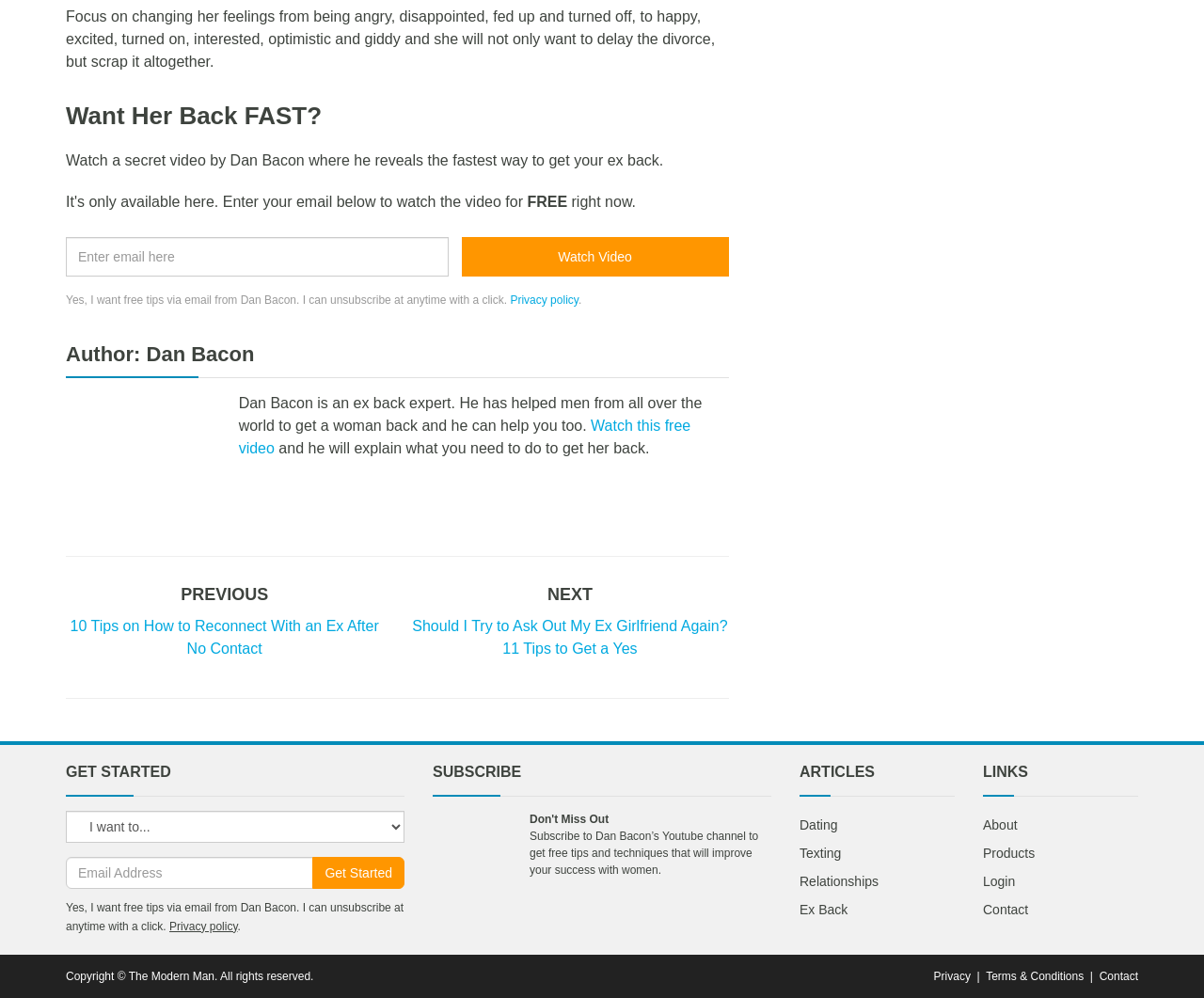Identify the bounding box coordinates of the clickable region required to complete the instruction: "Watch the secret video". The coordinates should be given as four float numbers within the range of 0 and 1, i.e., [left, top, right, bottom].

[0.383, 0.238, 0.605, 0.277]